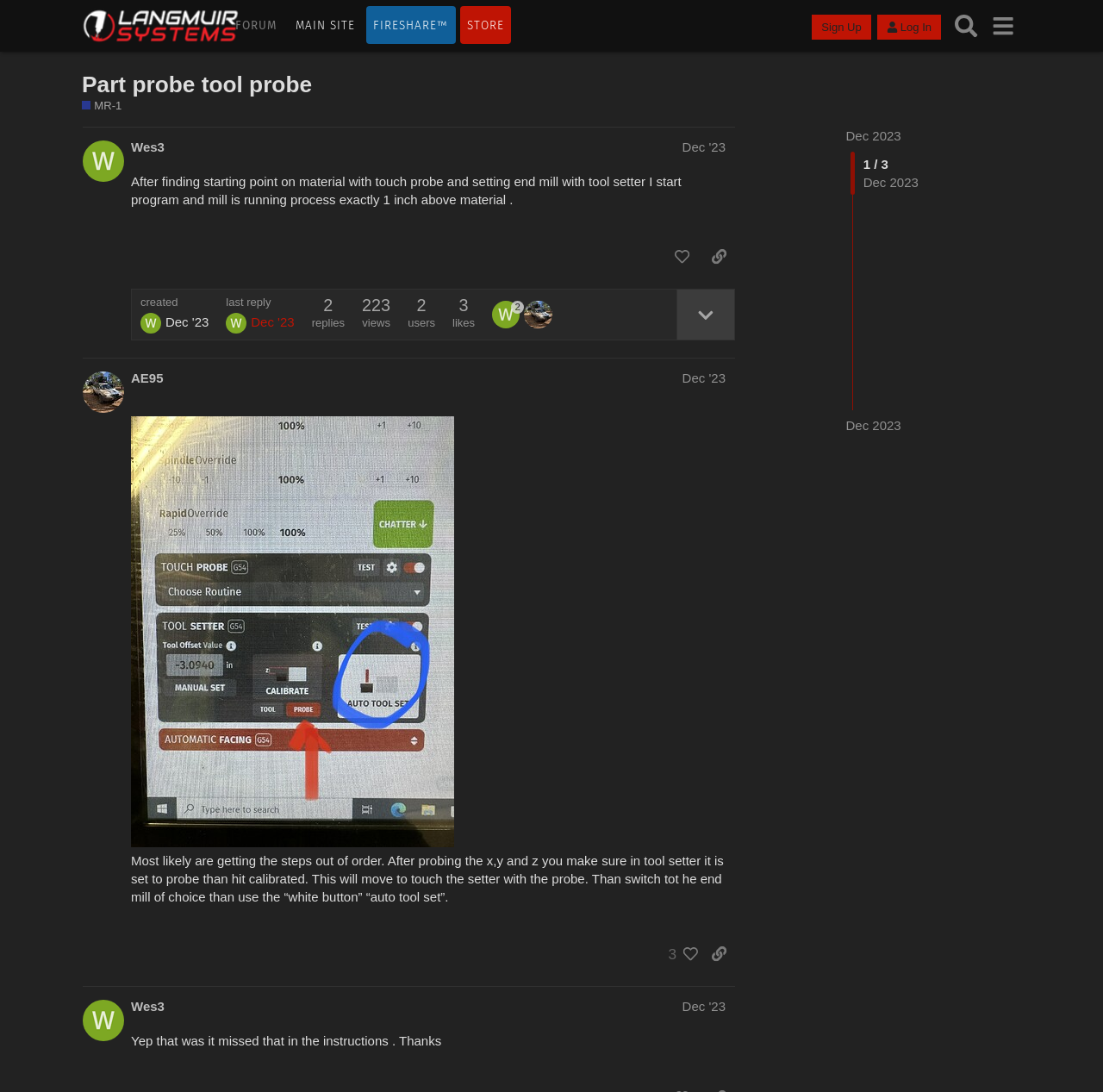What is the date of the last reply?
Provide a fully detailed and comprehensive answer to the question.

I looked at the last reply information and found the date 'Dec 12, 2023 2:28 am' which is the date of the last reply.